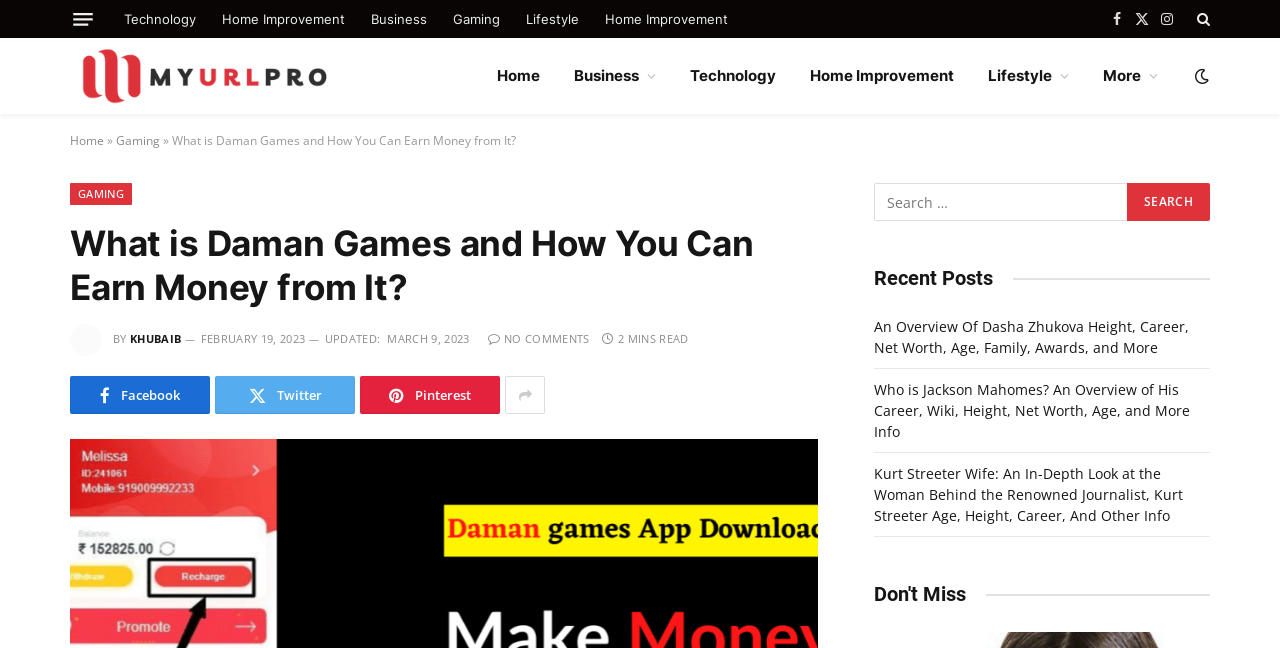What is the text of the first link in the top navigation bar?
Using the image, respond with a single word or phrase.

Technology